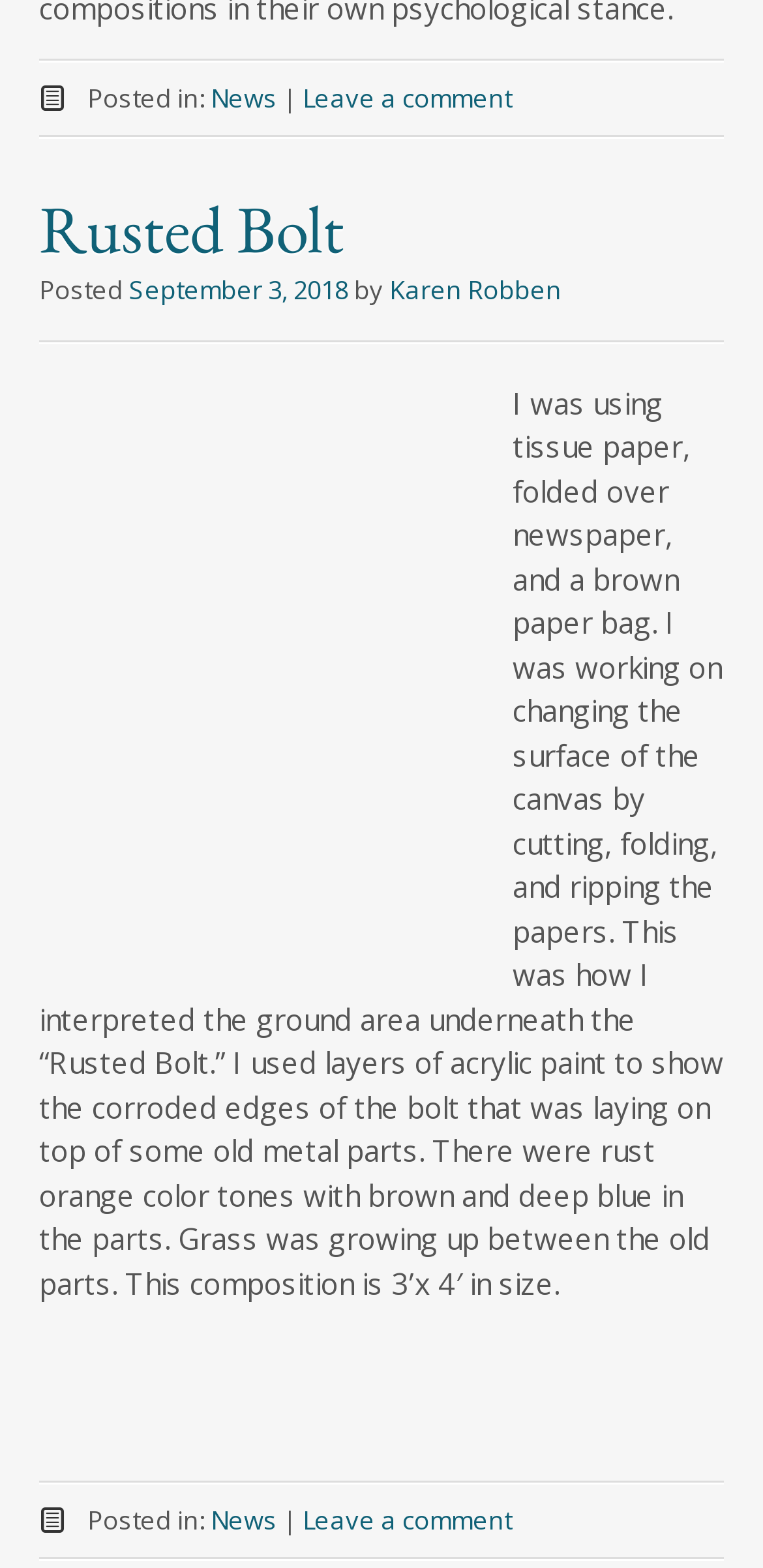With reference to the image, please provide a detailed answer to the following question: Who is the author of the article?

The author of the article is mentioned in the header section, below the title. The text 'by' is followed by the author's name, which is 'Karen Robben', and it is also a link that can be clicked to navigate to a related page.